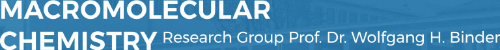What is the color of the title? Analyze the screenshot and reply with just one word or a short phrase.

White